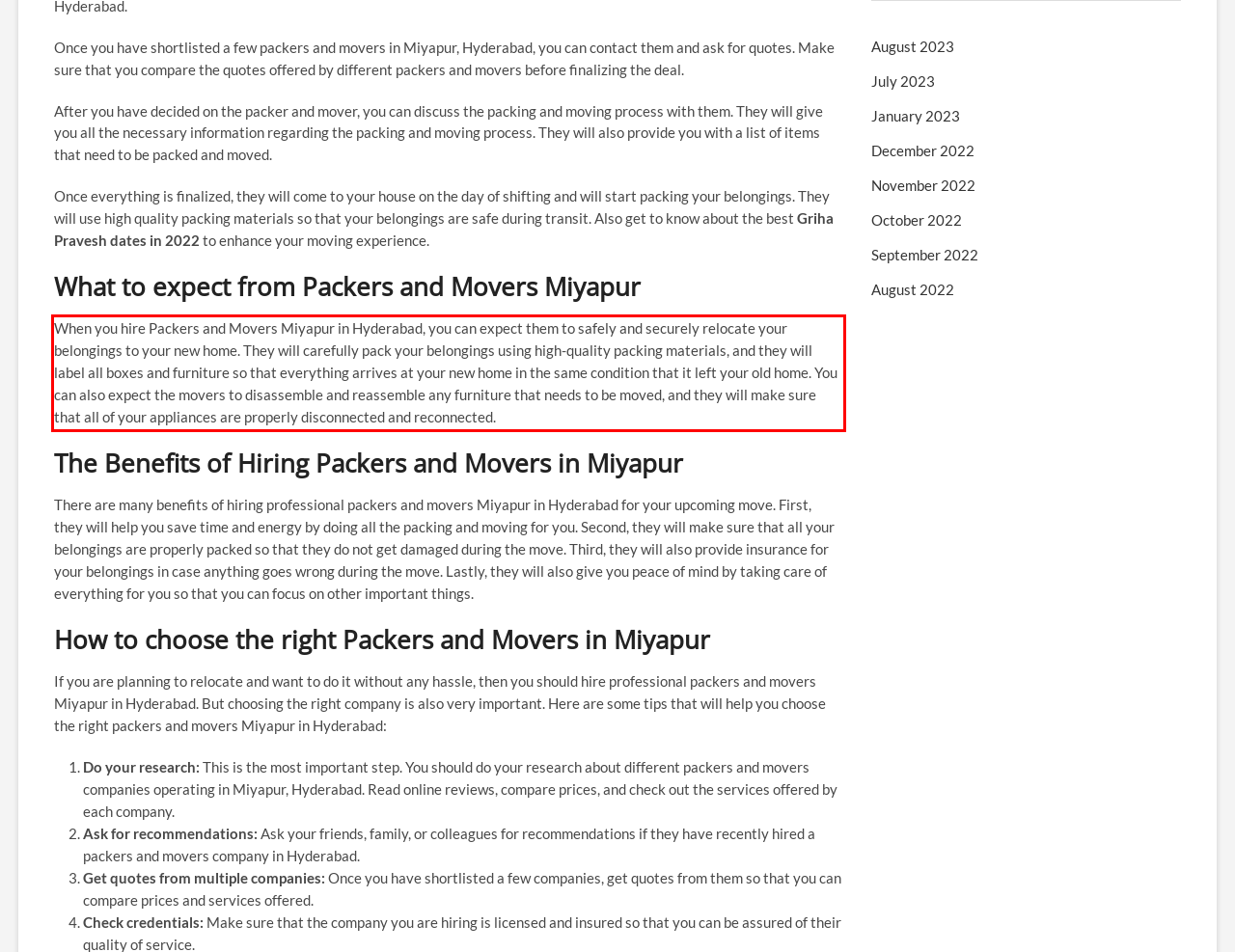You are presented with a webpage screenshot featuring a red bounding box. Perform OCR on the text inside the red bounding box and extract the content.

When you hire Packers and Movers Miyapur in Hyderabad, you can expect them to safely and securely relocate your belongings to your new home. They will carefully pack your belongings using high-quality packing materials, and they will label all boxes and furniture so that everything arrives at your new home in the same condition that it left your old home. You can also expect the movers to disassemble and reassemble any furniture that needs to be moved, and they will make sure that all of your appliances are properly disconnected and reconnected.